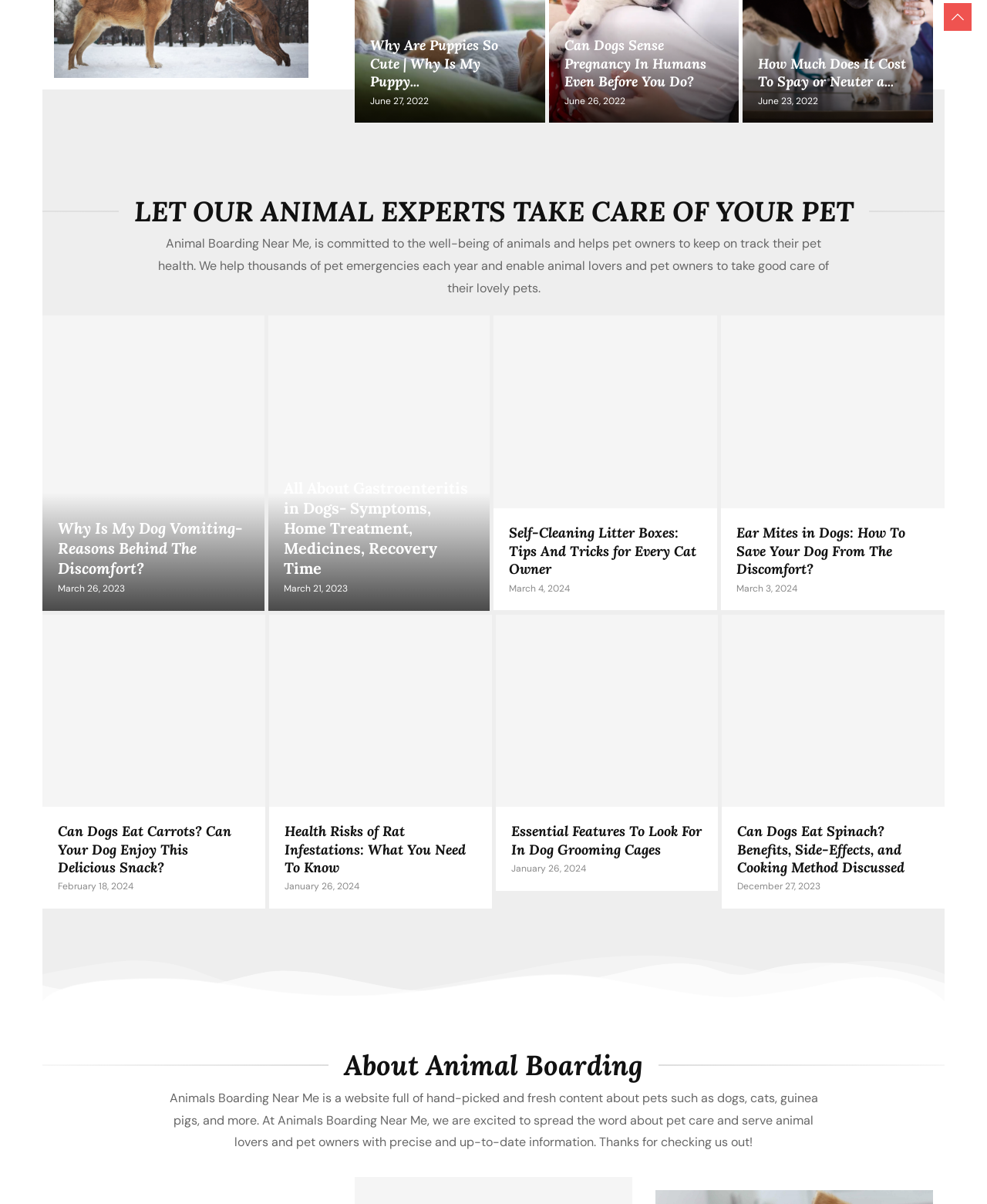How many articles are listed on the webpage?
Refer to the image and give a detailed response to the question.

By counting the number of links and headings on the webpage, I can see that there are 10 articles listed, each with a title, link, and publication date.